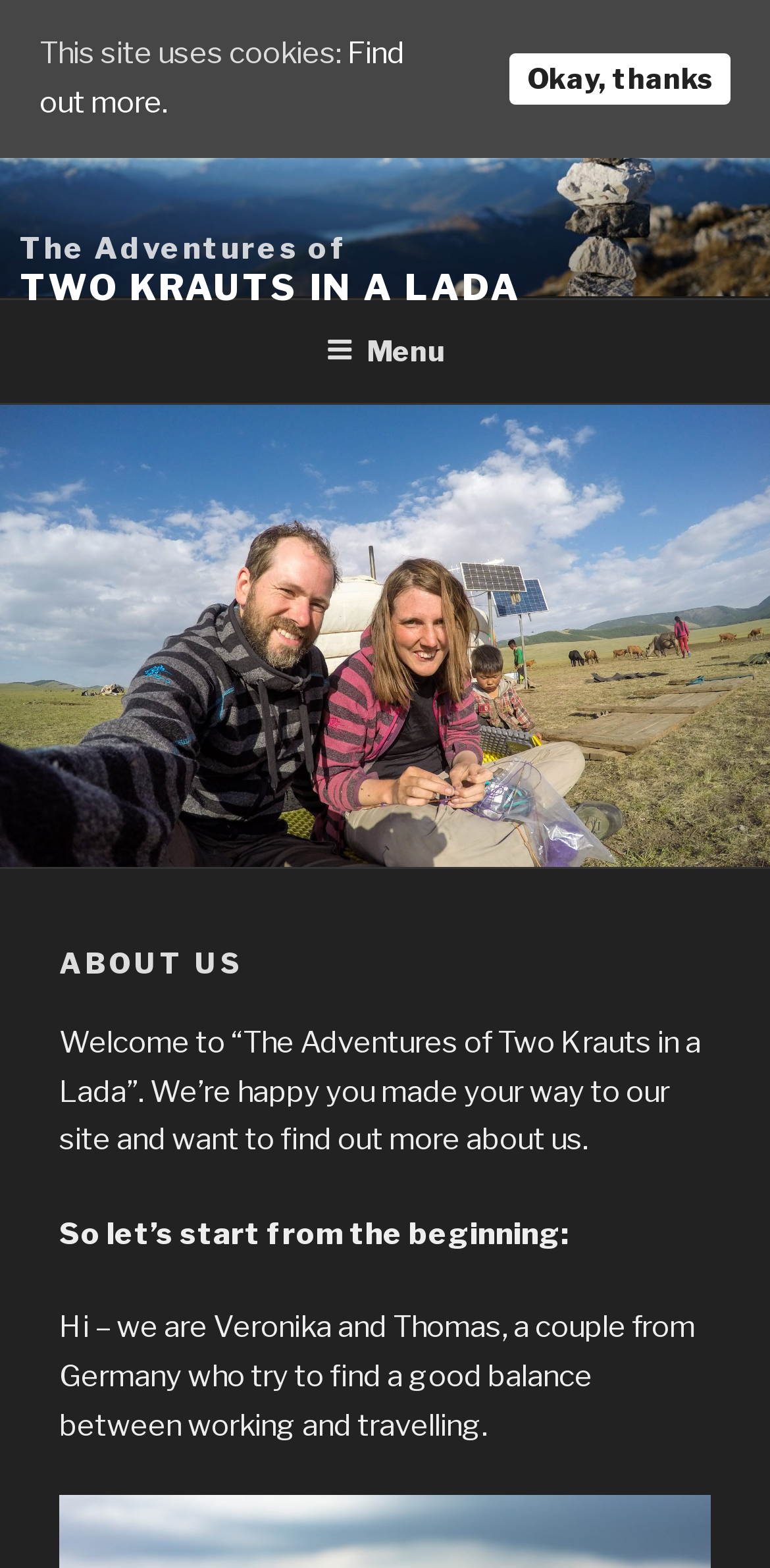What is the country of origin of the couple?
Please provide a single word or phrase based on the screenshot.

Germany